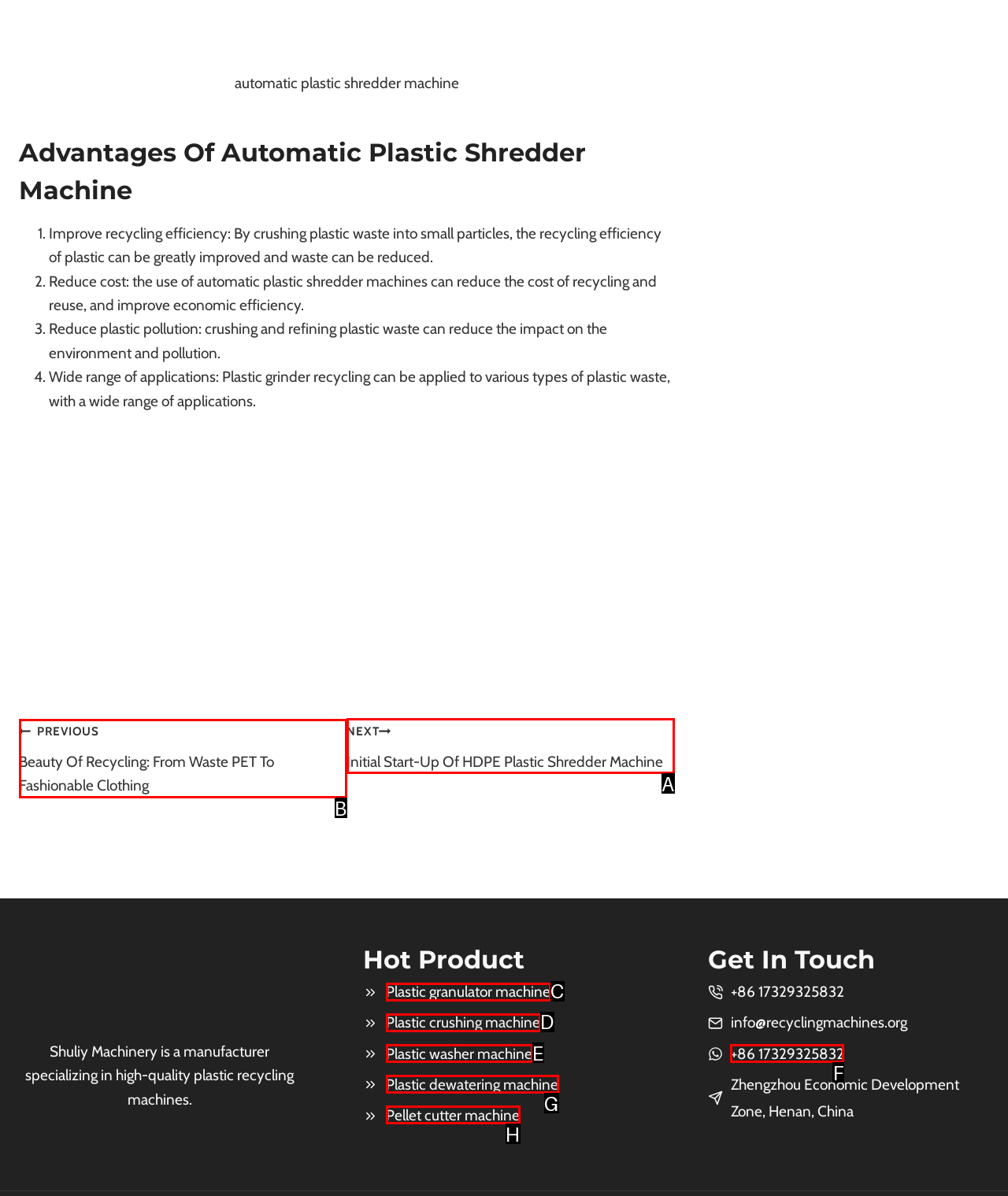Point out the HTML element I should click to achieve the following task: Call the tax relief hotline Provide the letter of the selected option from the choices.

None